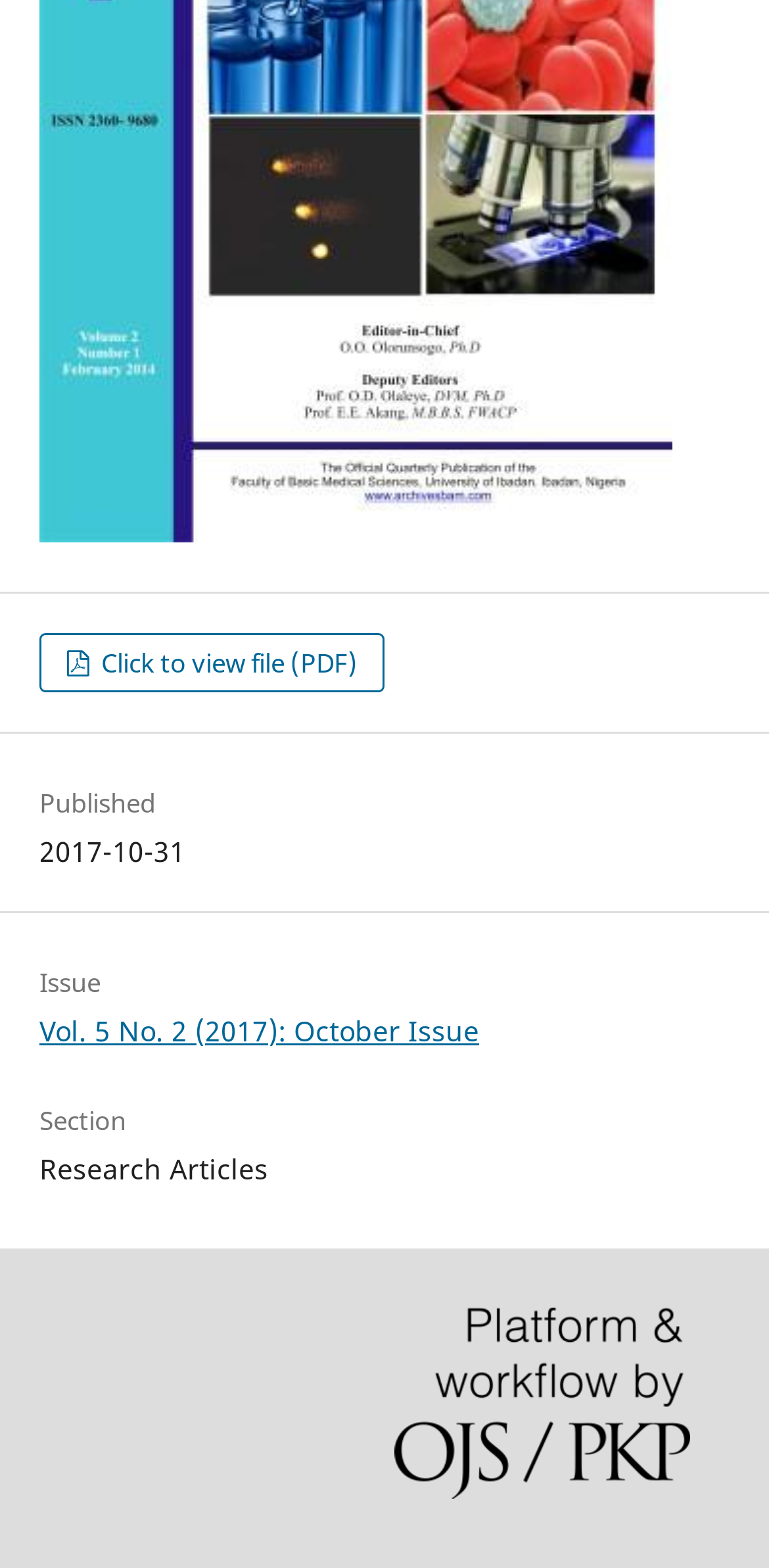Answer the question below with a single word or a brief phrase: 
What is the topic of the link at the bottom?

Publishing system